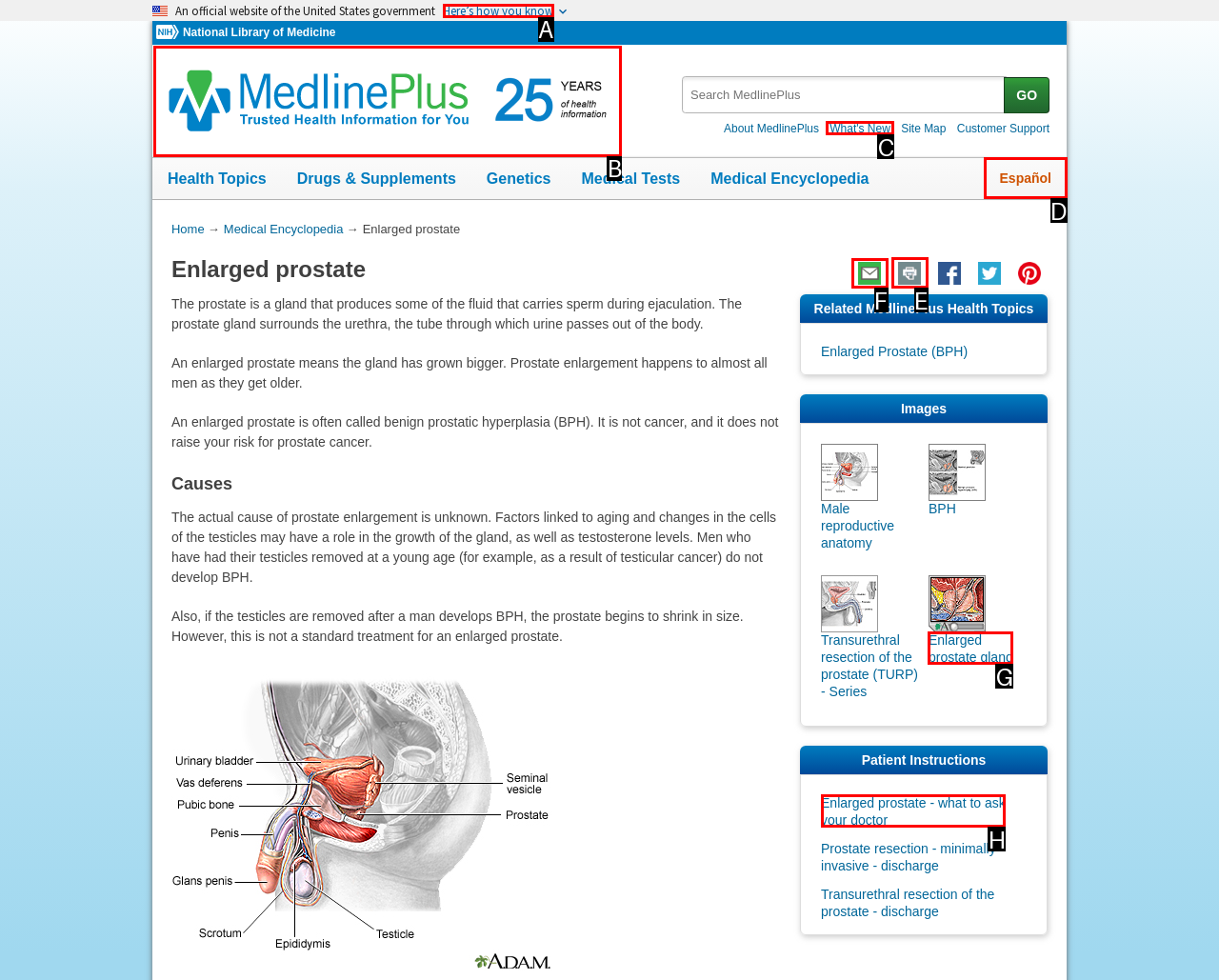Tell me which one HTML element I should click to complete the following task: Print the page Answer with the option's letter from the given choices directly.

E